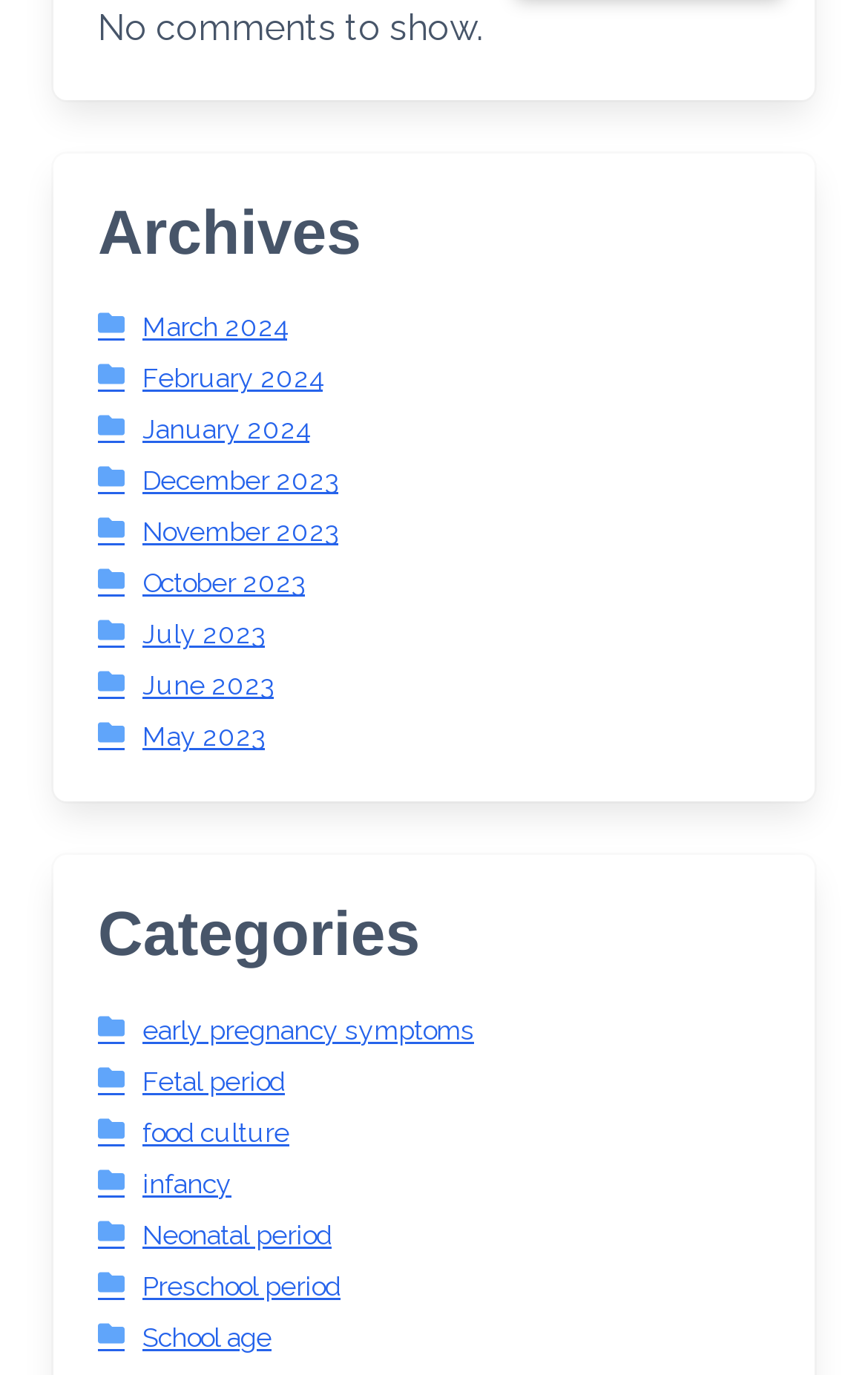Find the bounding box coordinates for the HTML element described in this sentence: "early pregnancy symptoms". Provide the coordinates as four float numbers between 0 and 1, in the format [left, top, right, bottom].

[0.113, 0.738, 0.546, 0.761]